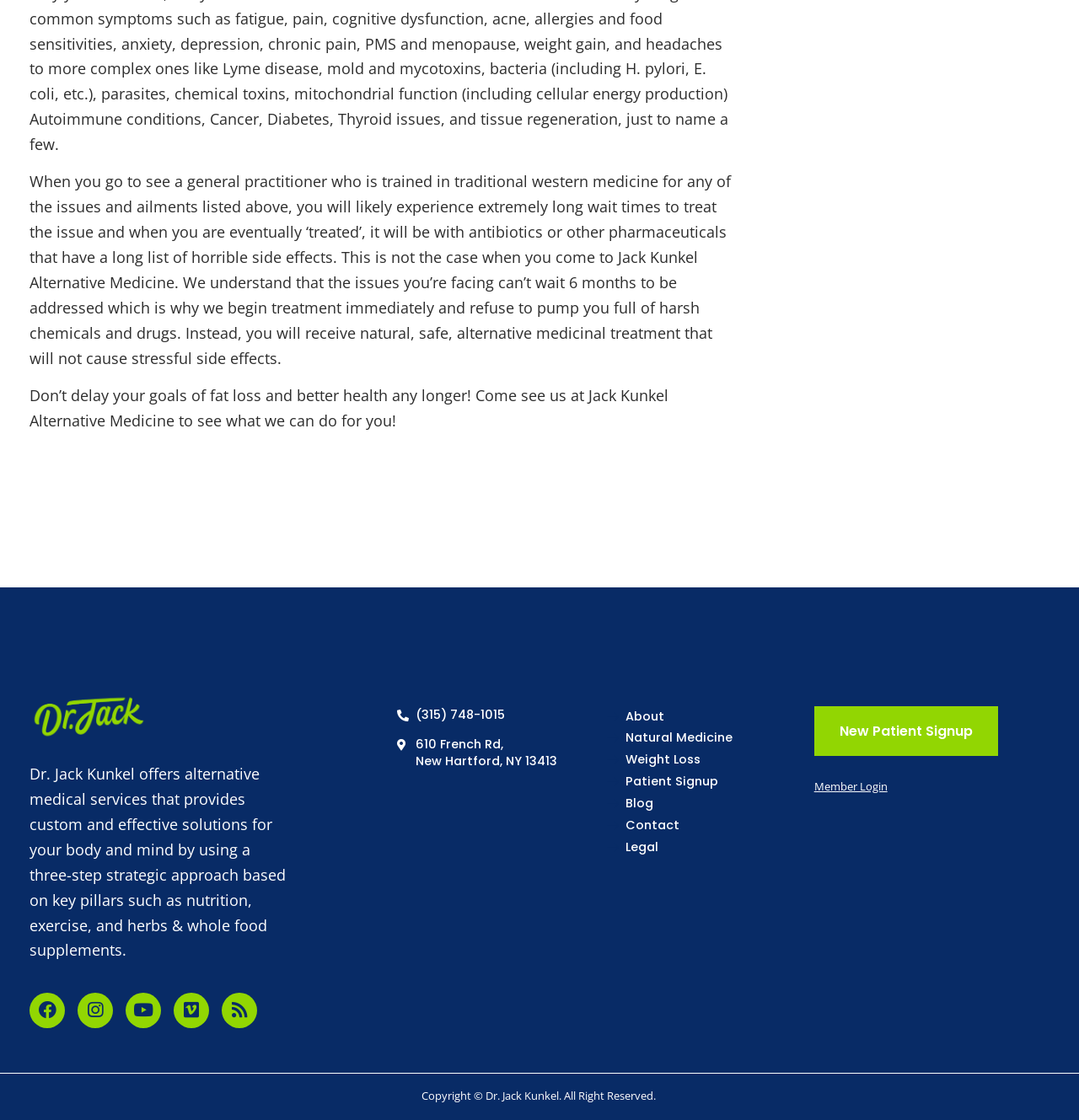From the given element description: "New Patient Signup", find the bounding box for the UI element. Provide the coordinates as four float numbers between 0 and 1, in the order [left, top, right, bottom].

[0.754, 0.63, 0.925, 0.675]